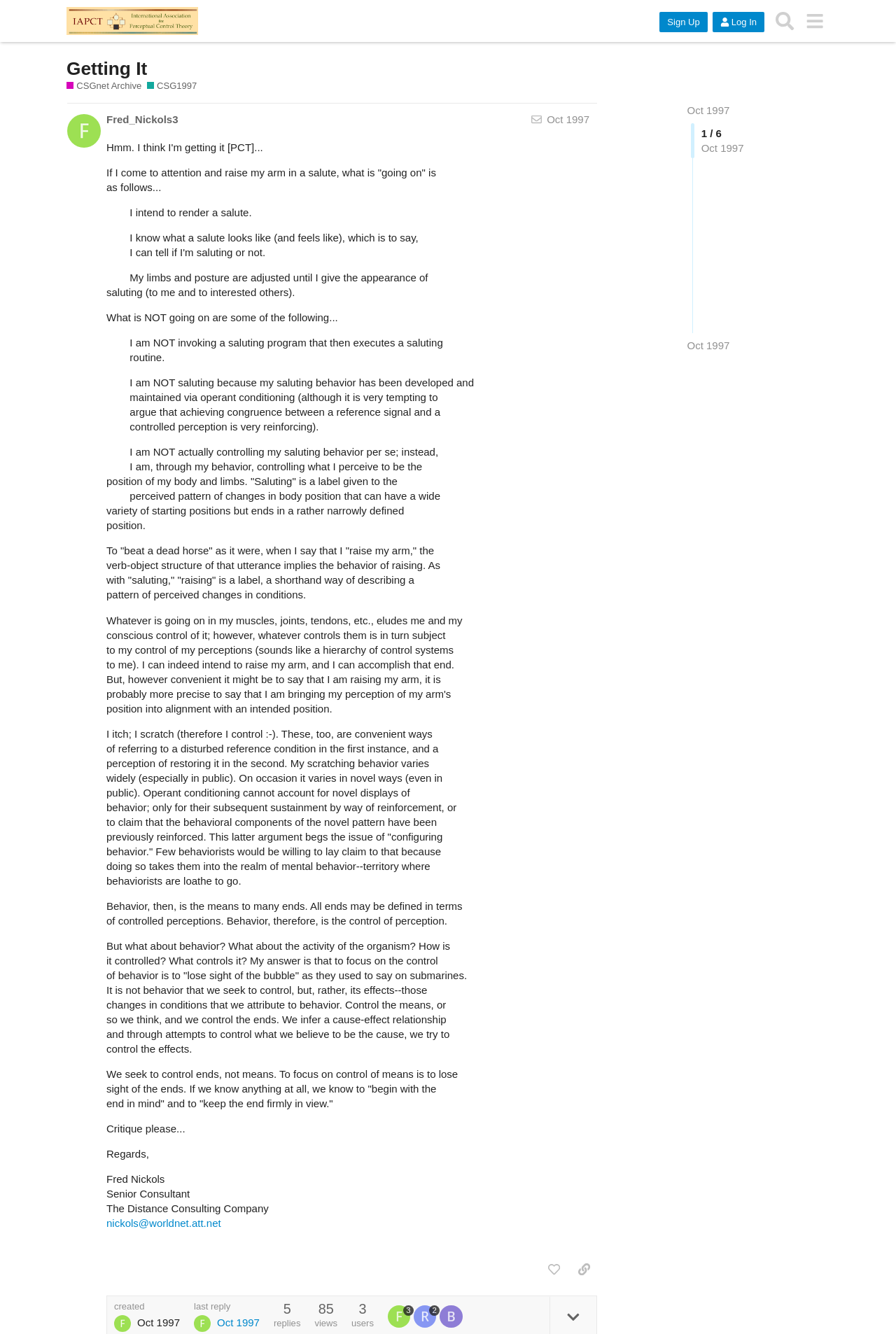Determine the bounding box coordinates of the region to click in order to accomplish the following instruction: "Sign Up". Provide the coordinates as four float numbers between 0 and 1, specifically [left, top, right, bottom].

[0.736, 0.009, 0.79, 0.024]